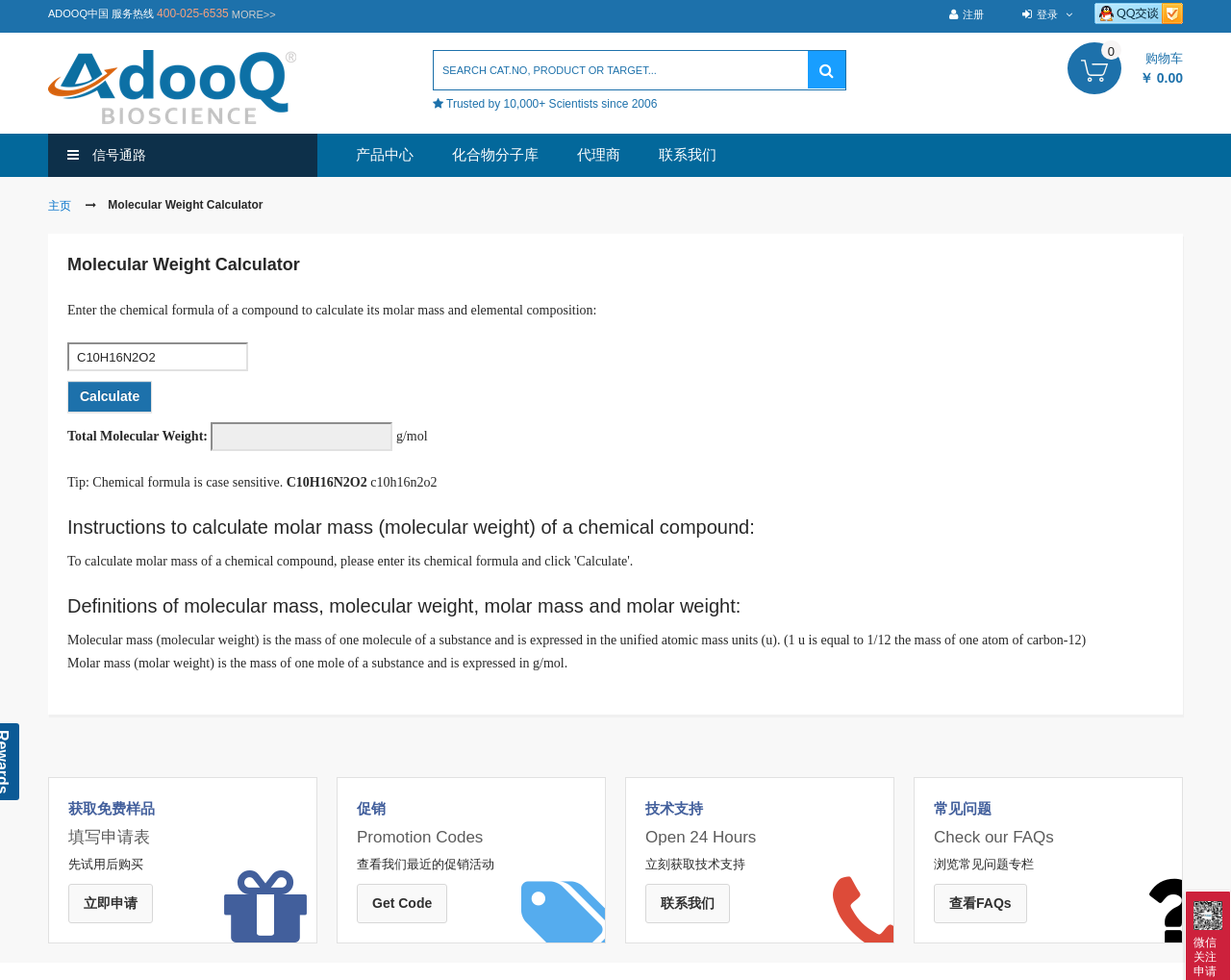Bounding box coordinates are specified in the format (top-left x, top-left y, bottom-right x, bottom-right y). All values are floating point numbers bounded between 0 and 1. Please provide the bounding box coordinate of the region this sentence describes: 化合物分子库

[0.352, 0.136, 0.453, 0.18]